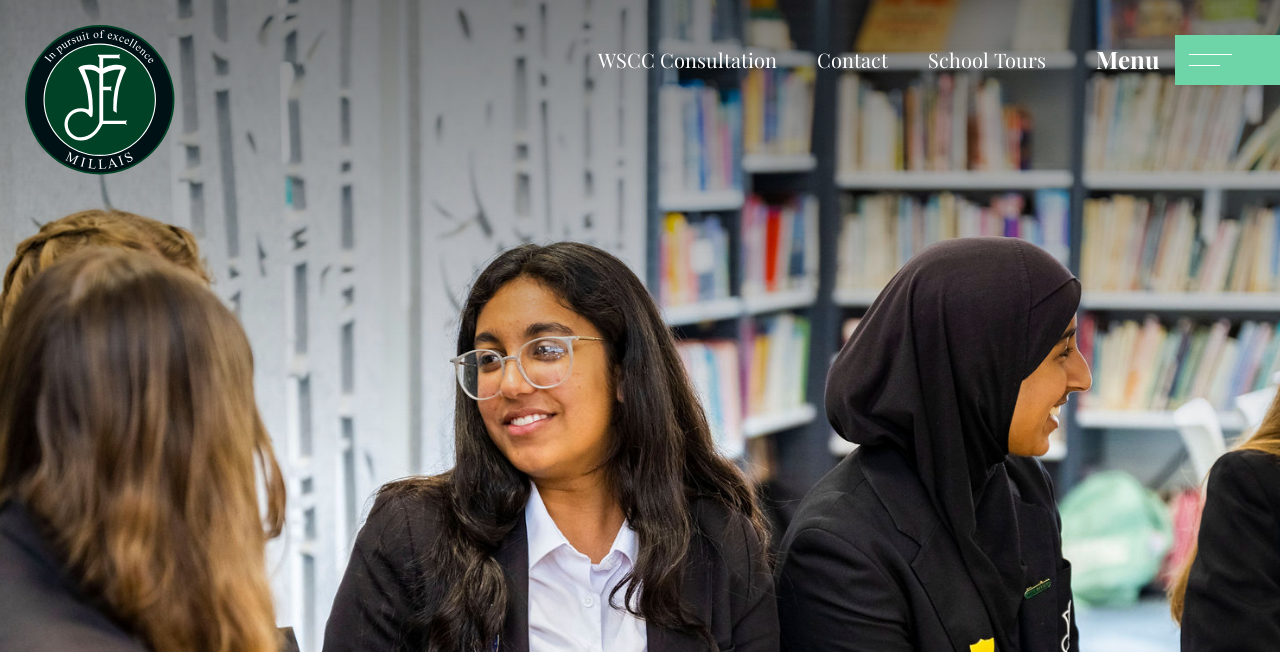Please determine the bounding box coordinates for the element with the description: "Earth Day".

None